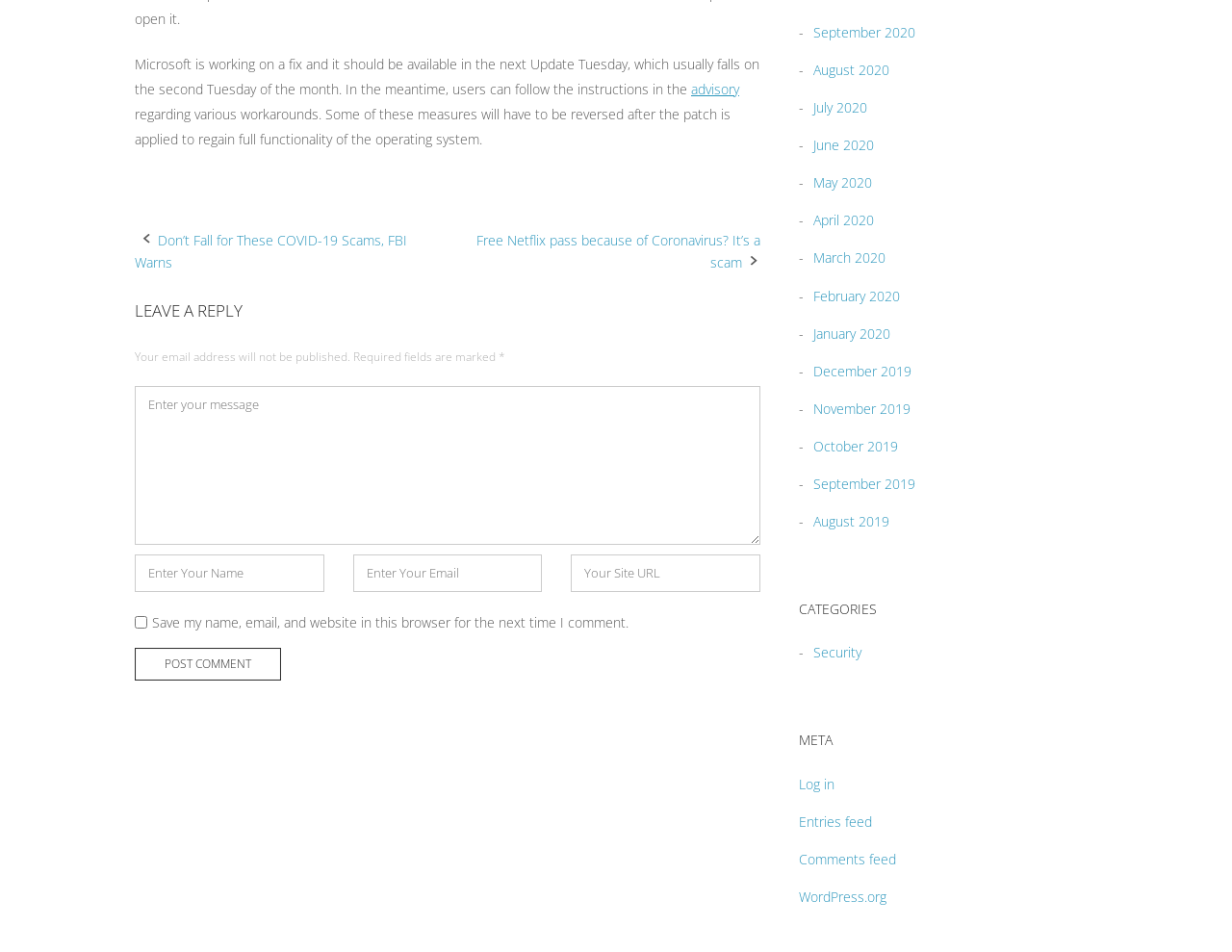Locate the bounding box coordinates of the item that should be clicked to fulfill the instruction: "Click the 'advisory' link".

[0.561, 0.084, 0.6, 0.103]